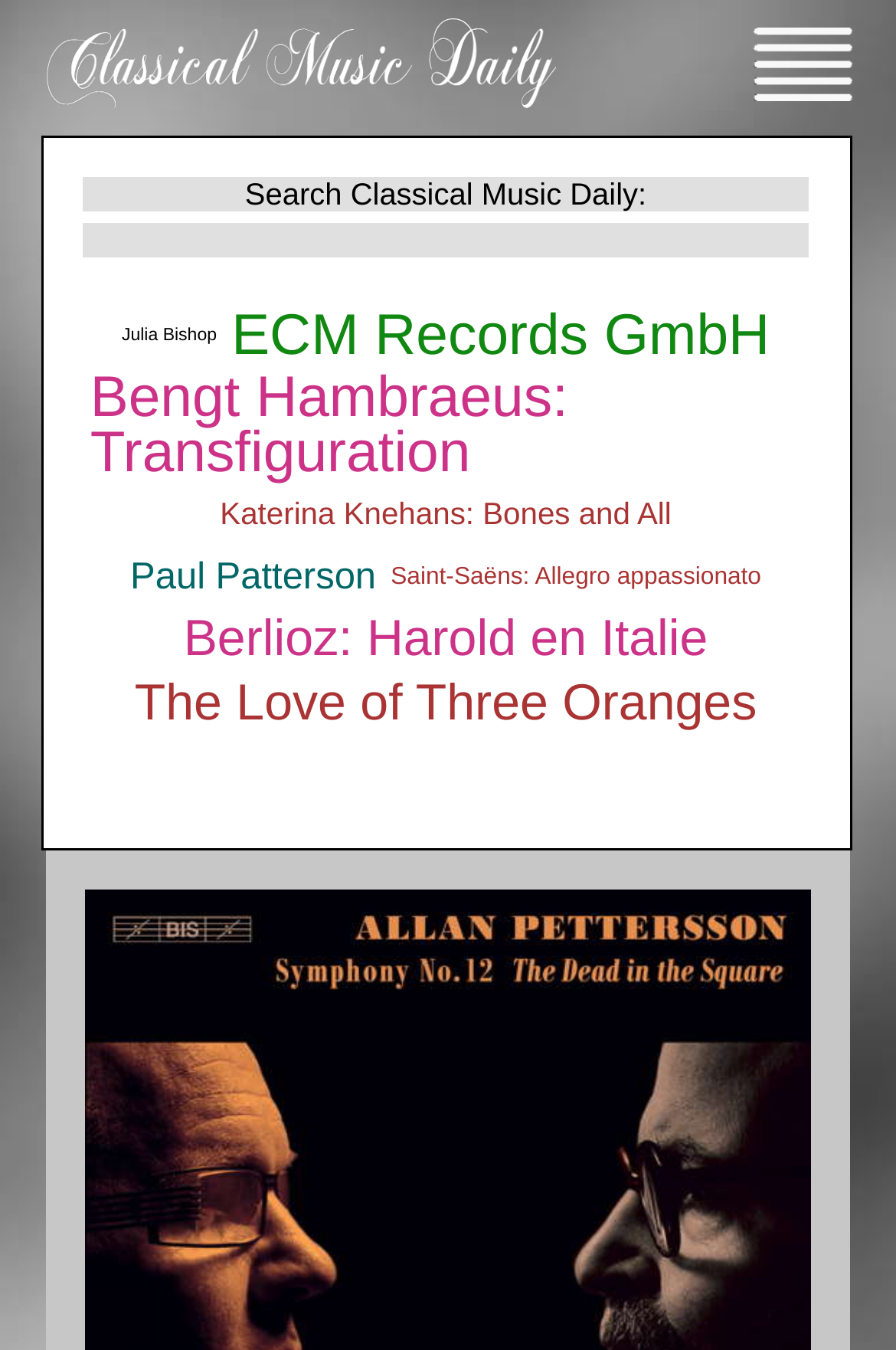Can you find the bounding box coordinates of the area I should click to execute the following instruction: "Explore ECM Records GmbH"?

[0.25, 0.225, 0.867, 0.271]